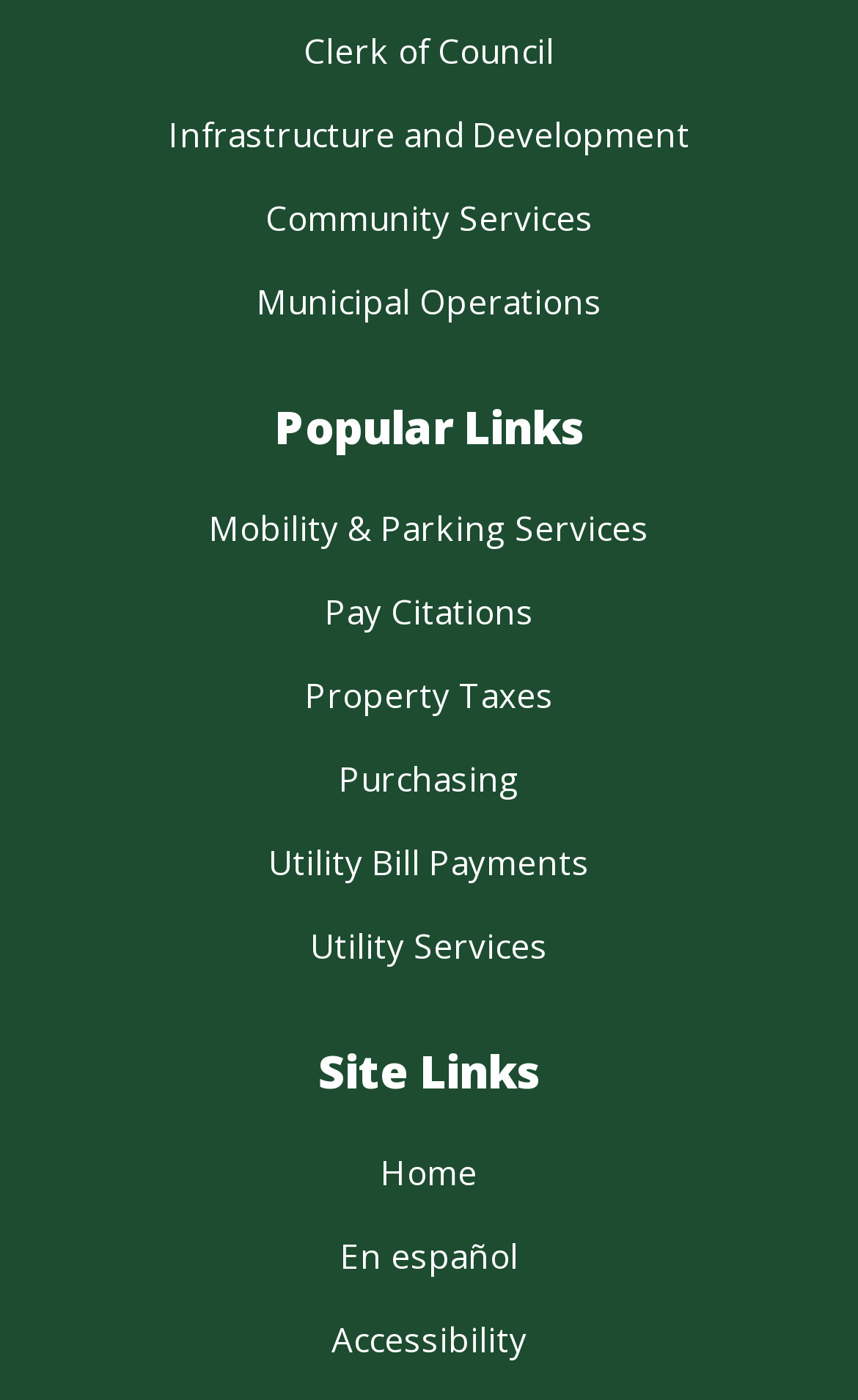Based on the element description: "Utility Services", identify the bounding box coordinates for this UI element. The coordinates must be four float numbers between 0 and 1, listed as [left, top, right, bottom].

[0.362, 0.659, 0.638, 0.691]